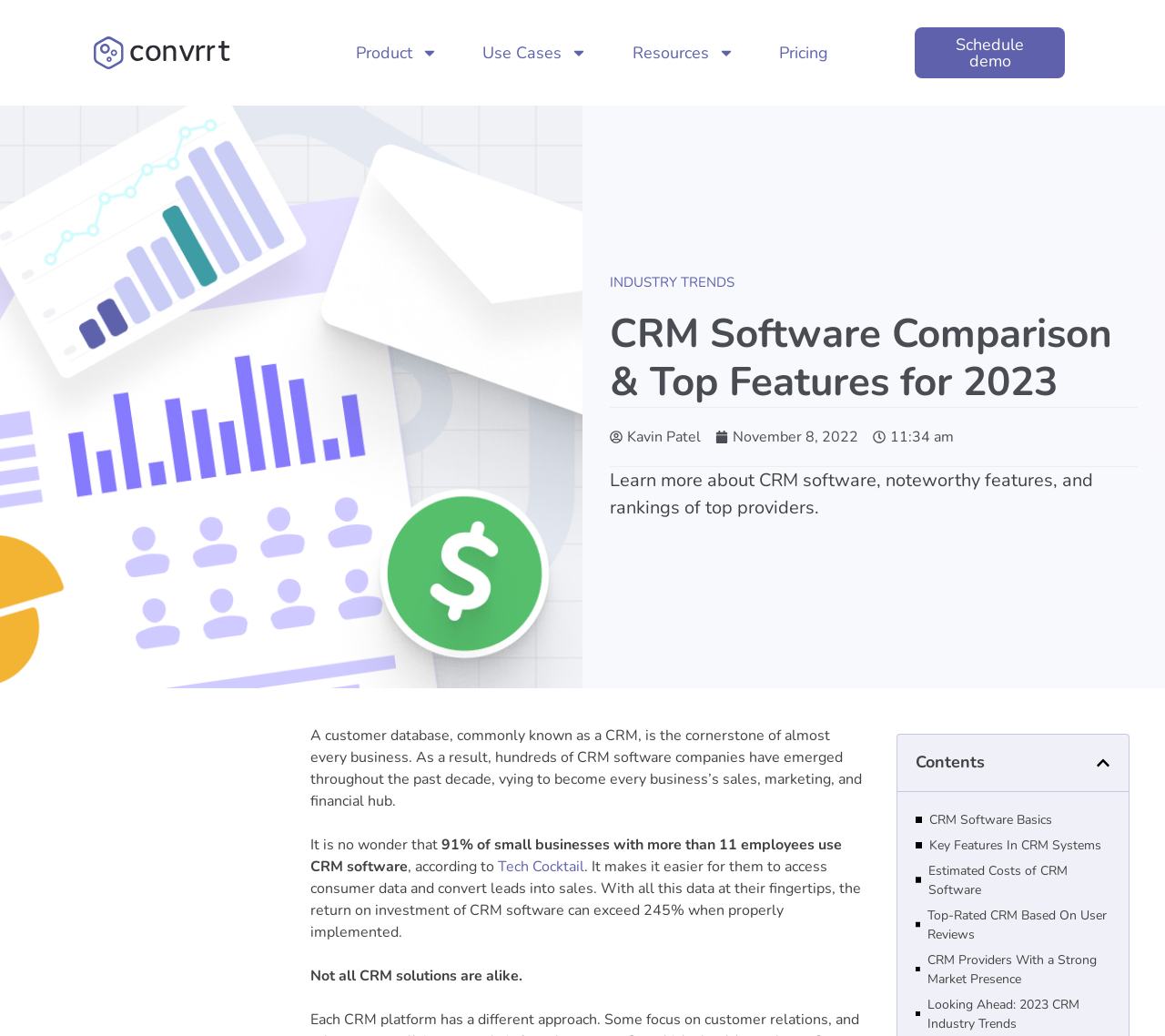Kindly provide the bounding box coordinates of the section you need to click on to fulfill the given instruction: "Click on Promo Code".

None